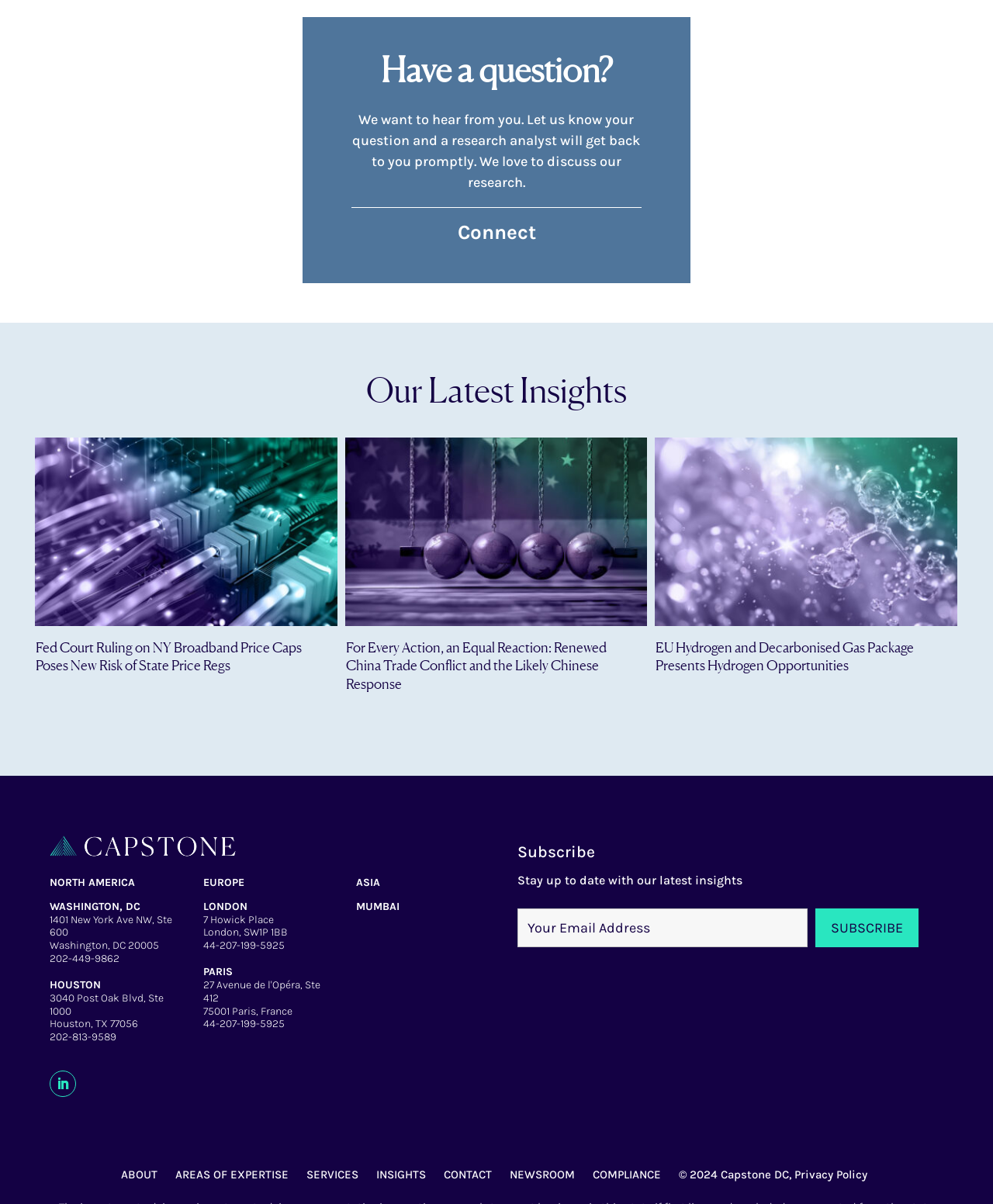Please identify the bounding box coordinates of the element on the webpage that should be clicked to follow this instruction: "Subscribe to the newsletter". The bounding box coordinates should be given as four float numbers between 0 and 1, formatted as [left, top, right, bottom].

[0.521, 0.7, 0.599, 0.715]